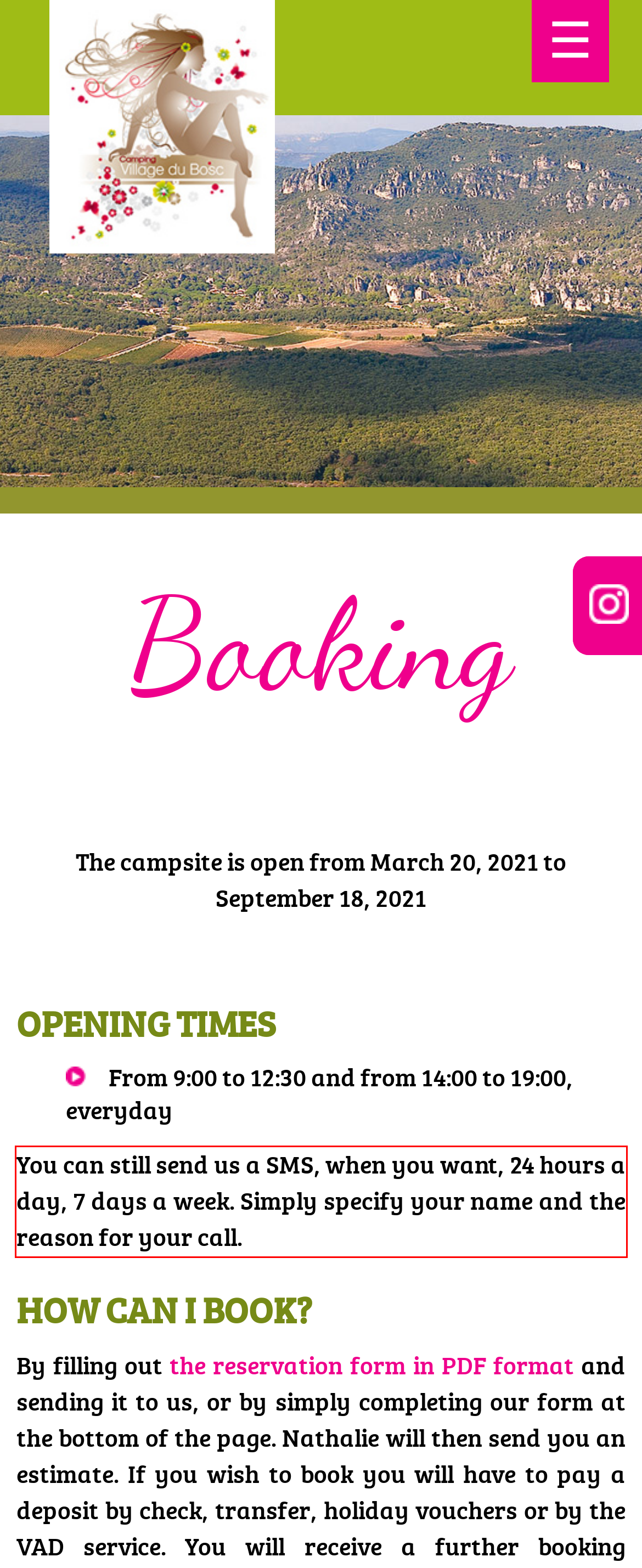Given a screenshot of a webpage containing a red rectangle bounding box, extract and provide the text content found within the red bounding box.

You can still send us a SMS, when you want, 24 hours a day, 7 days a week. Simply specify your name and the reason for your call.